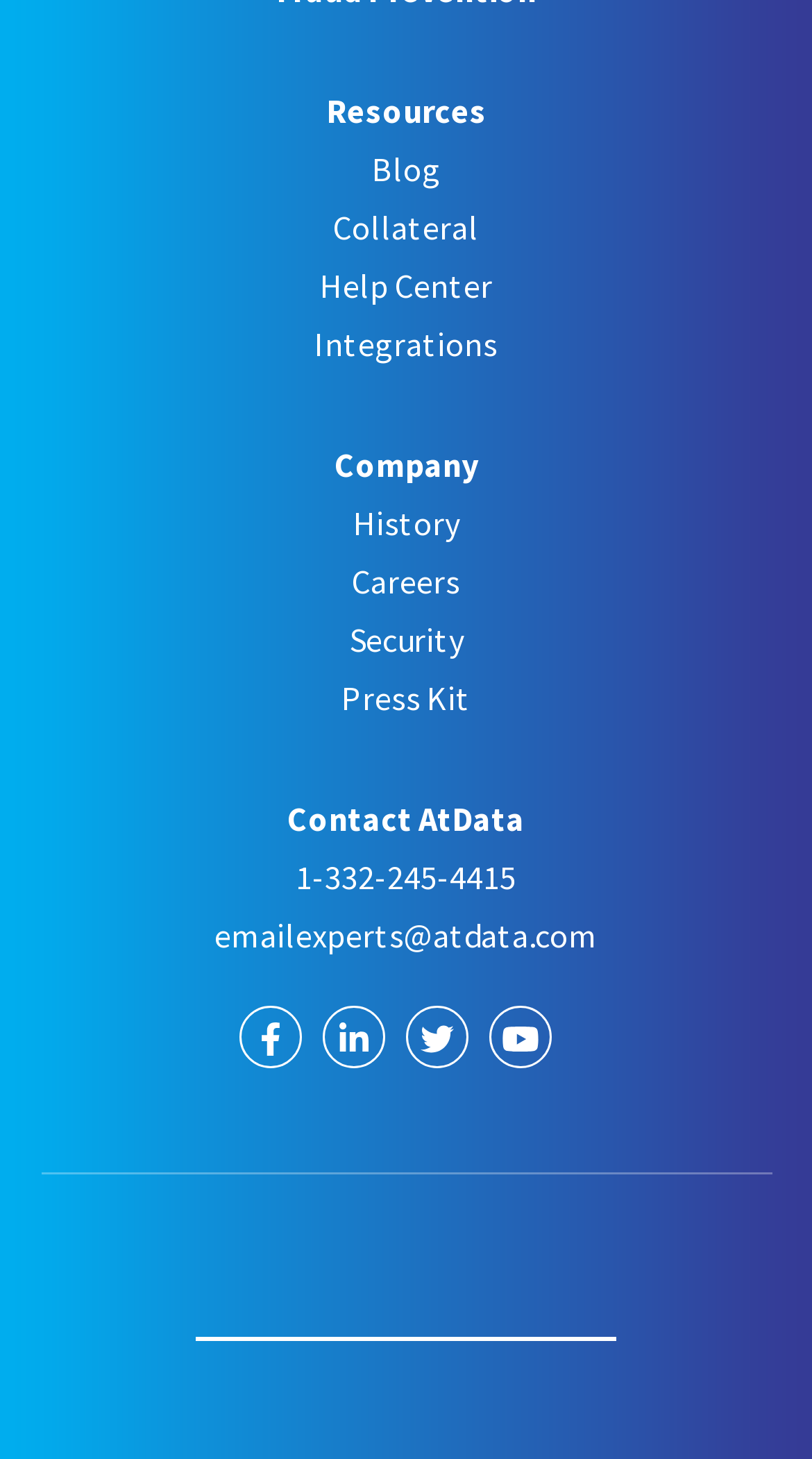Please provide the bounding box coordinates for the element that needs to be clicked to perform the instruction: "Learn about company history". The coordinates must consist of four float numbers between 0 and 1, formatted as [left, top, right, bottom].

[0.05, 0.339, 0.95, 0.379]